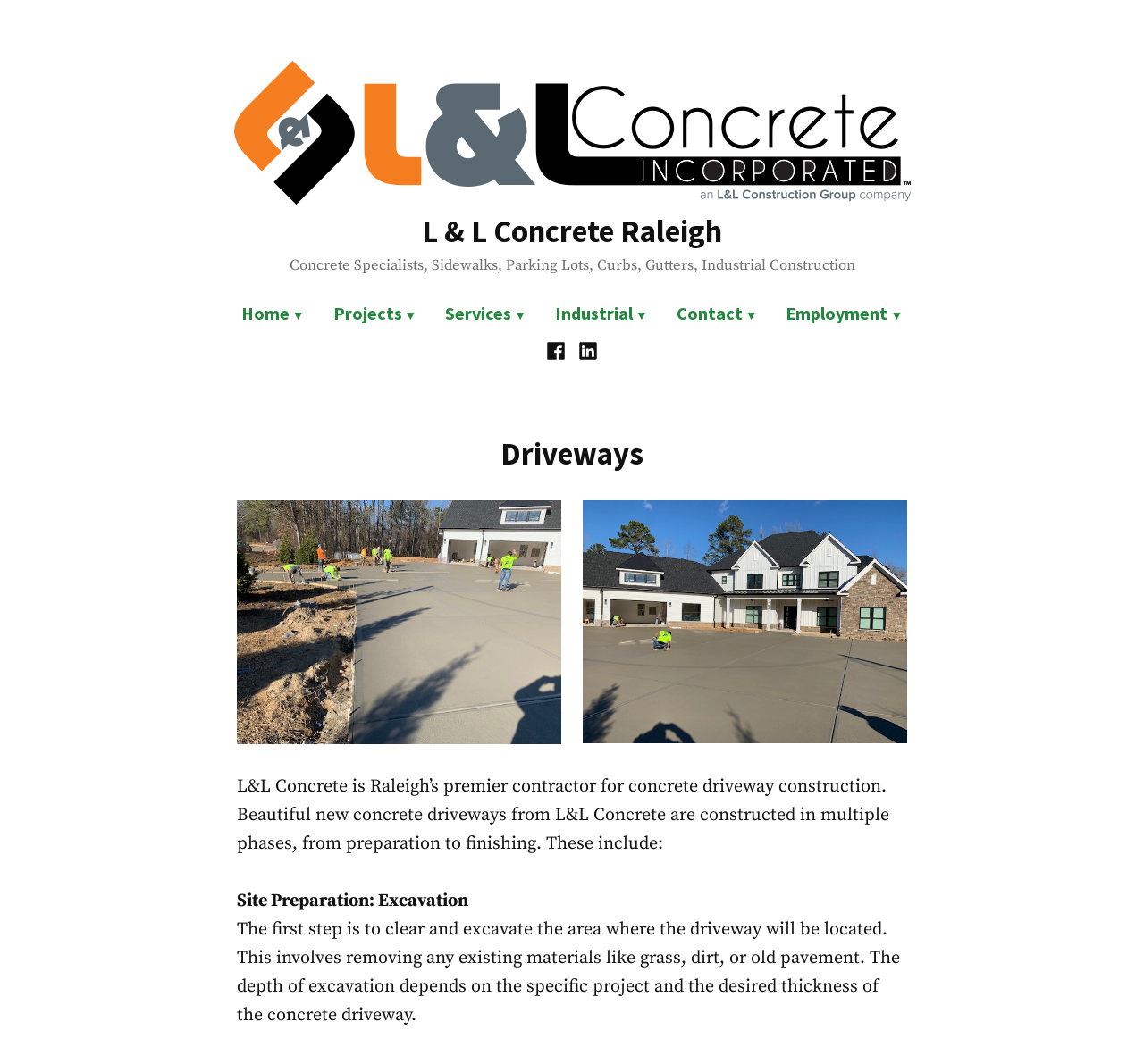Based on the visual content of the image, answer the question thoroughly: What is the company name on the logo?

I found the company name on the logo by looking at the image element with the description 'L & L Concrete Raleigh' and bounding box coordinates [0.2, 0.054, 0.8, 0.196]. This image is likely the logo of the company.